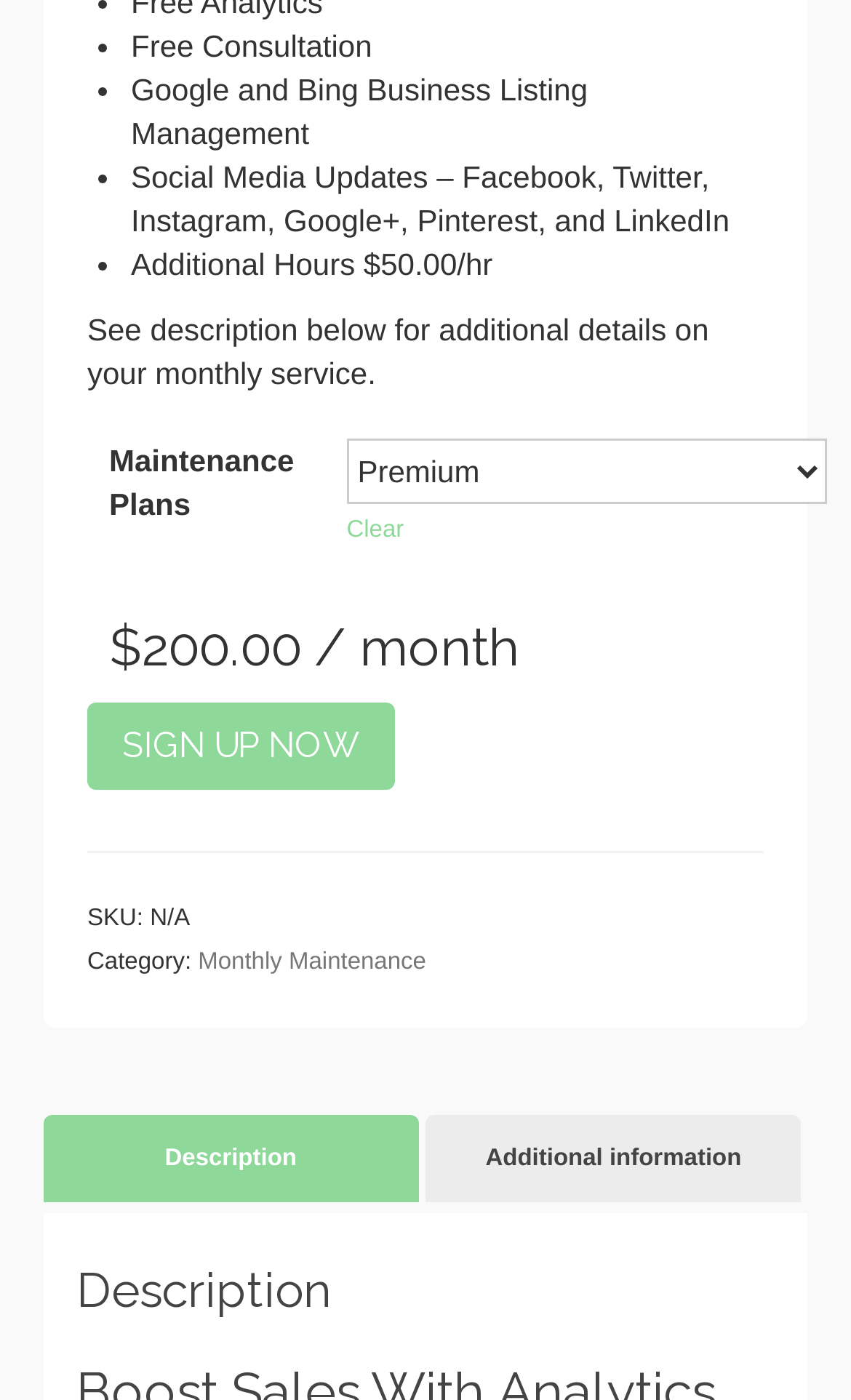Identify the bounding box coordinates for the UI element described as: "Additional information". The coordinates should be provided as four floats between 0 and 1: [left, top, right, bottom].

[0.501, 0.796, 0.941, 0.859]